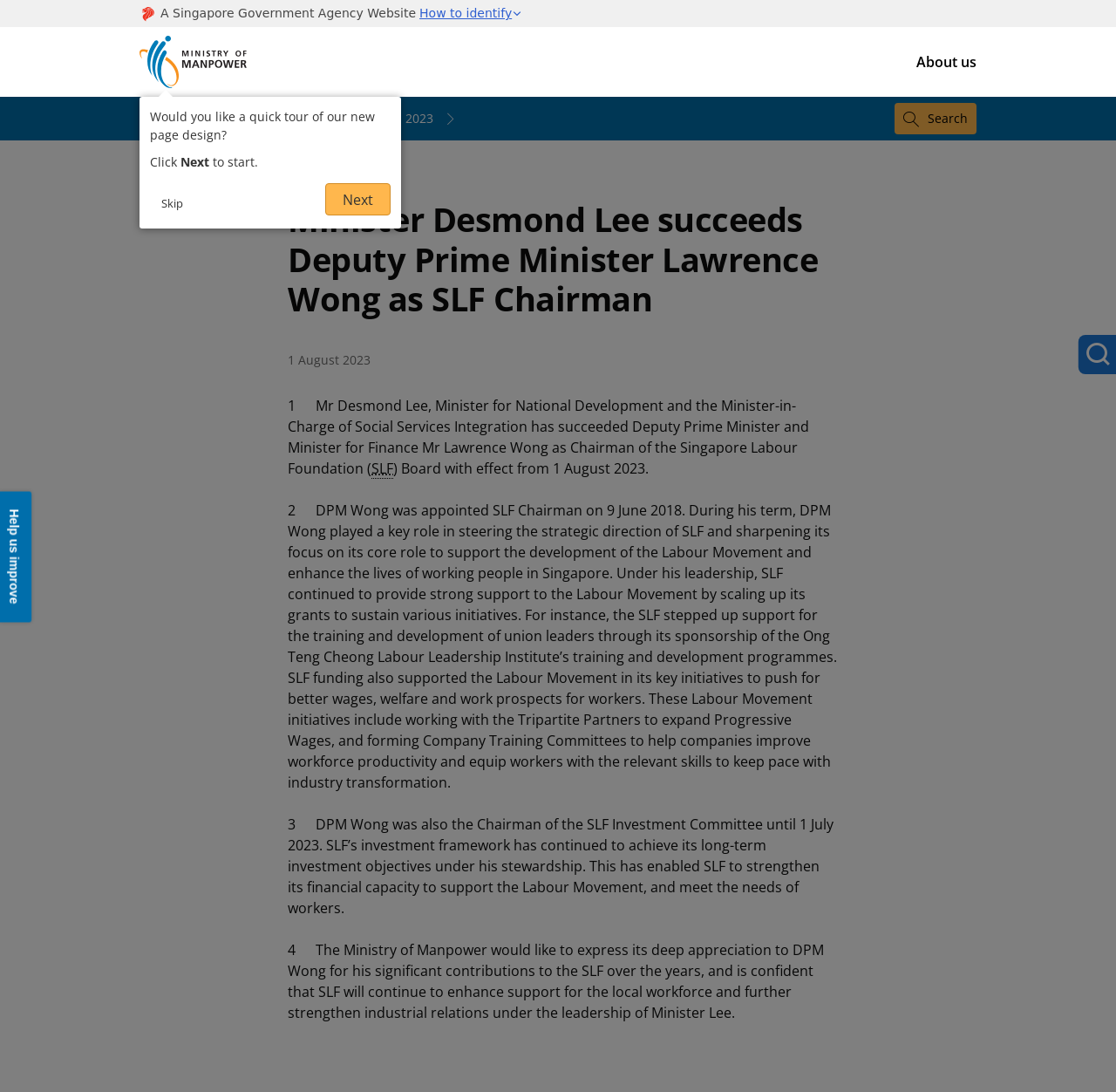Please mark the clickable region by giving the bounding box coordinates needed to complete this instruction: "Visit the 'Ministry of Manpower Homepage'".

[0.125, 0.033, 0.227, 0.081]